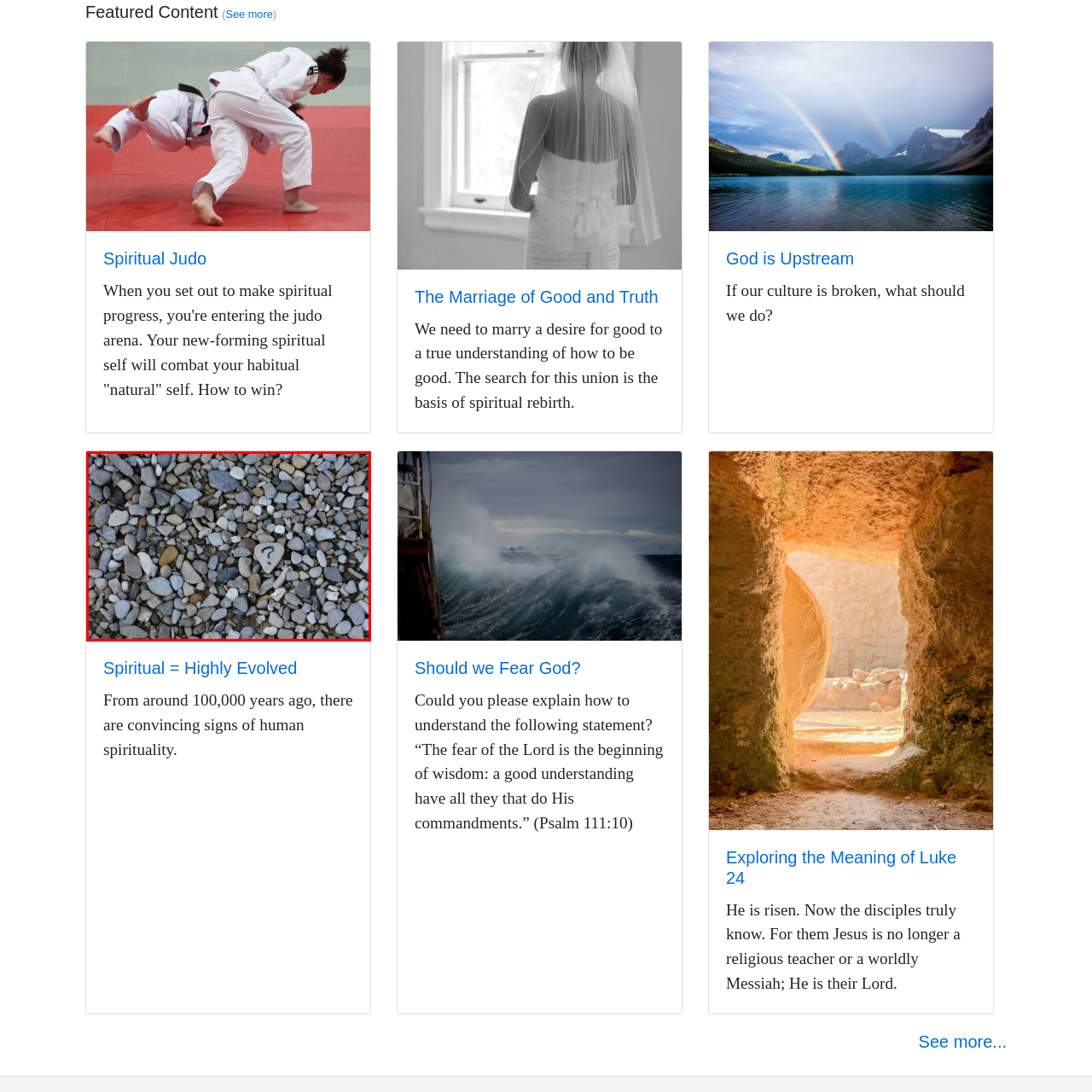Check the image highlighted by the red rectangle and provide a single word or phrase for the question:
What is the primary theme evoked by the image?

Contemplation and curiosity